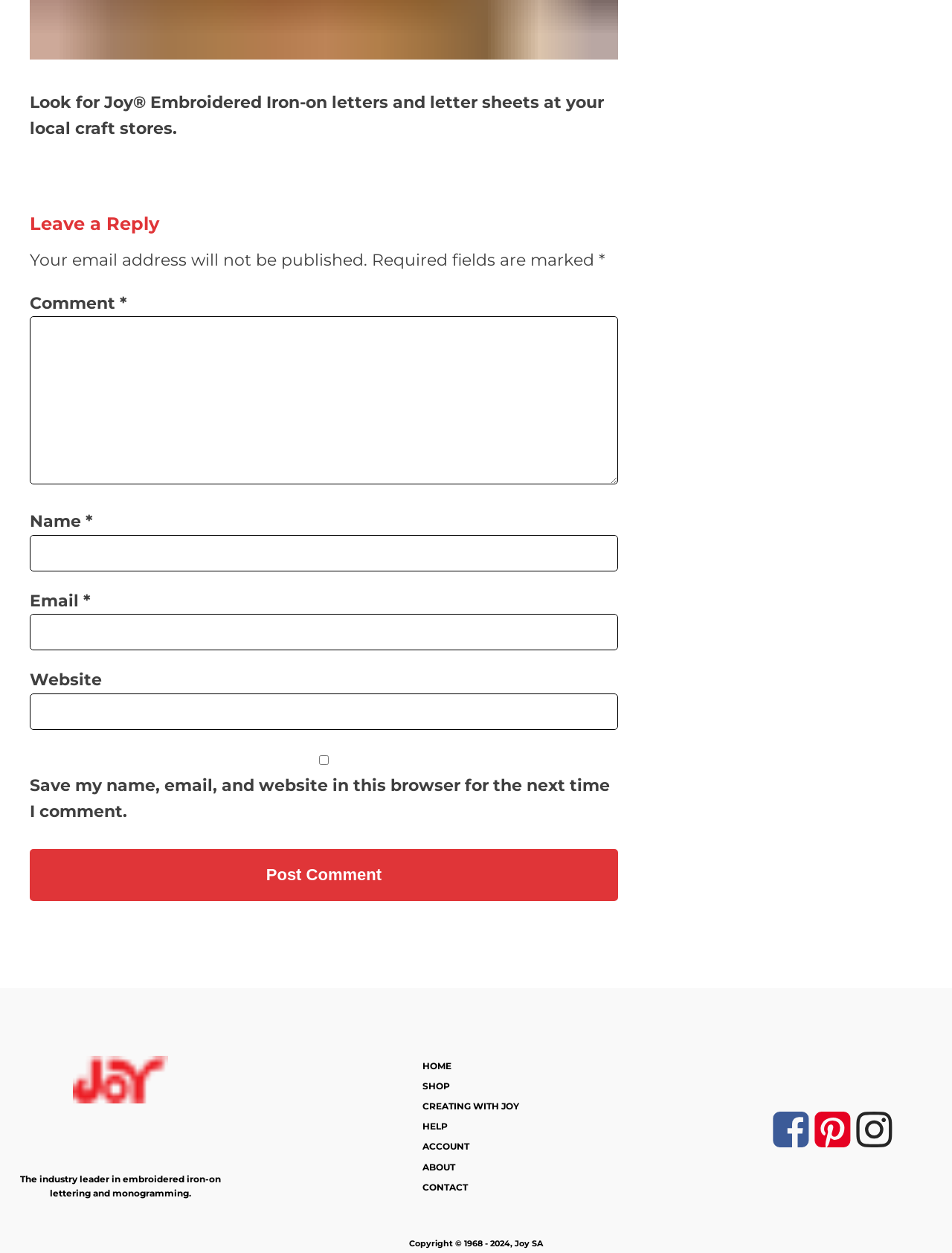Please determine the bounding box coordinates of the area that needs to be clicked to complete this task: 'Leave a reply'. The coordinates must be four float numbers between 0 and 1, formatted as [left, top, right, bottom].

[0.031, 0.168, 0.649, 0.19]